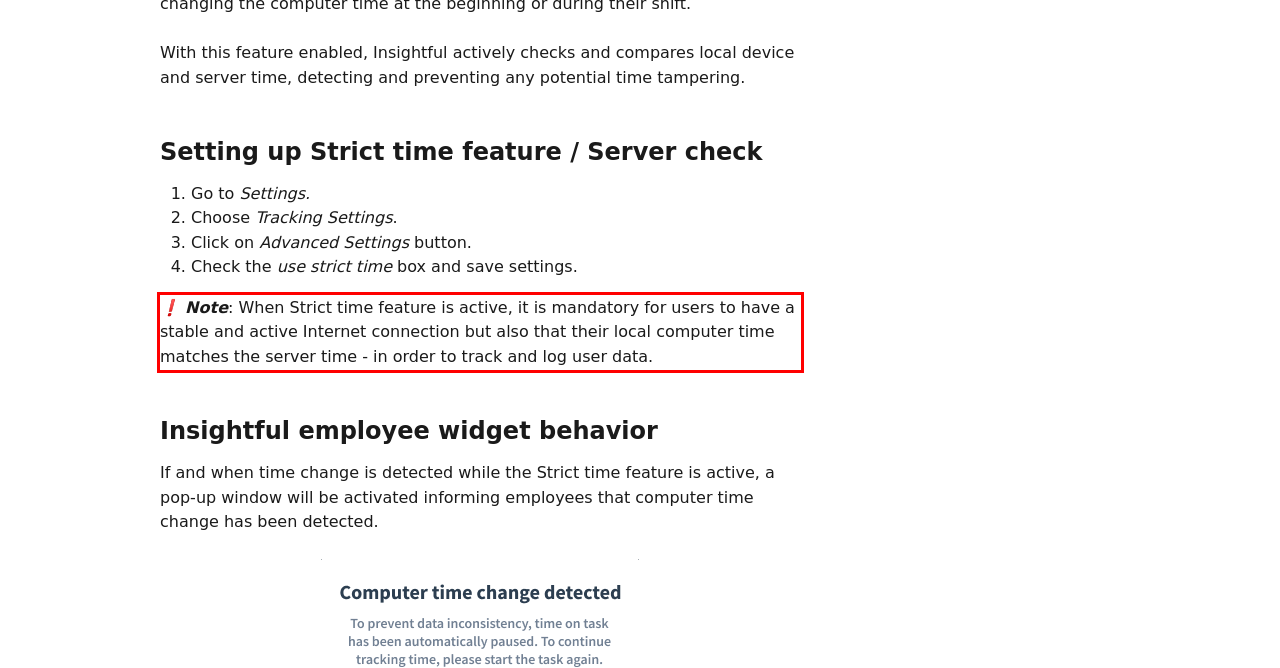Review the screenshot of the webpage and recognize the text inside the red rectangle bounding box. Provide the extracted text content.

❗ Note: When Strict time feature is active, it is mandatory for users to have a stable and active Internet connection but also that their local computer time matches the server time - in order to track and log user data.